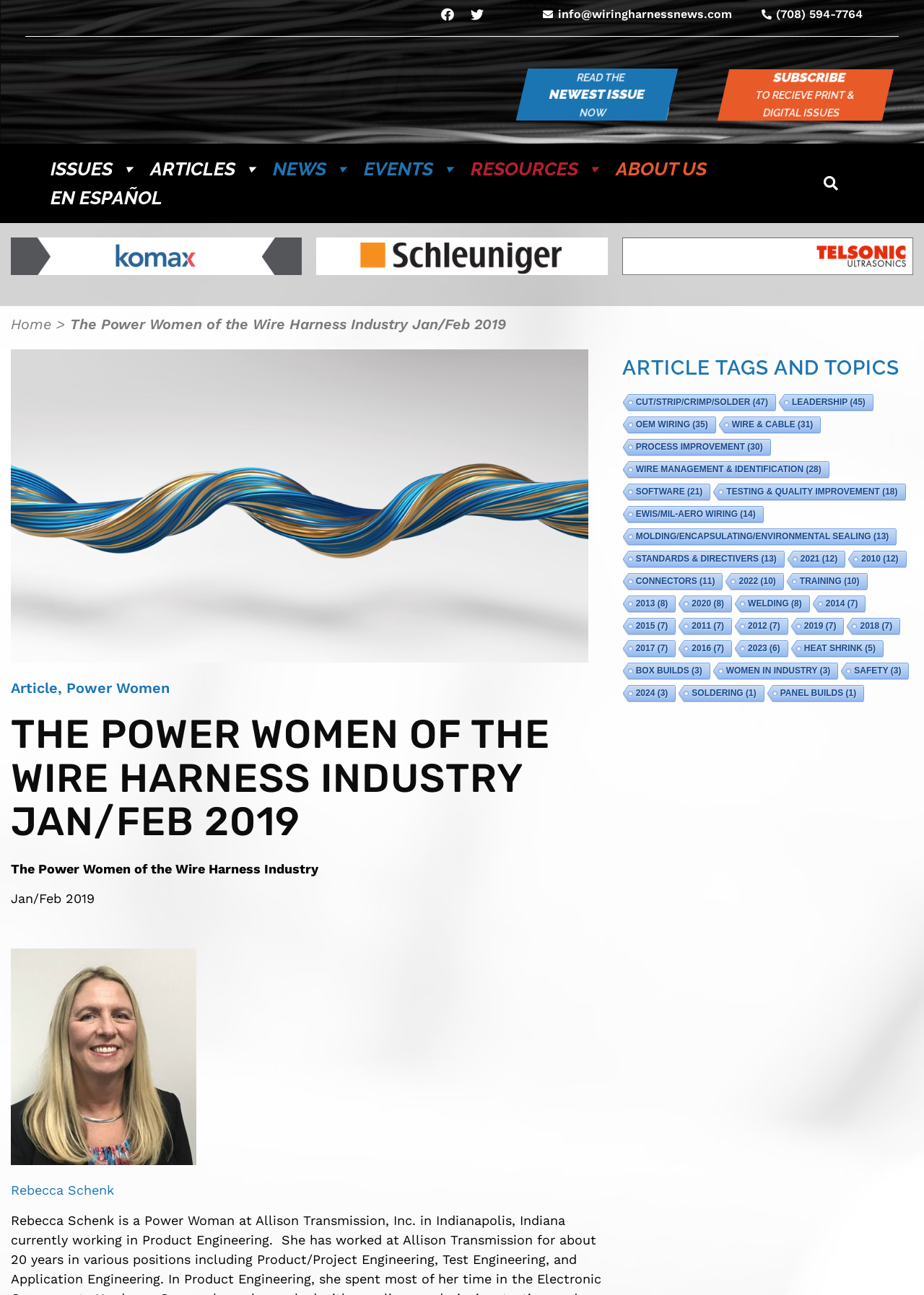Could you indicate the bounding box coordinates of the region to click in order to complete this instruction: "Read the newest issue".

[0.593, 0.067, 0.7, 0.079]